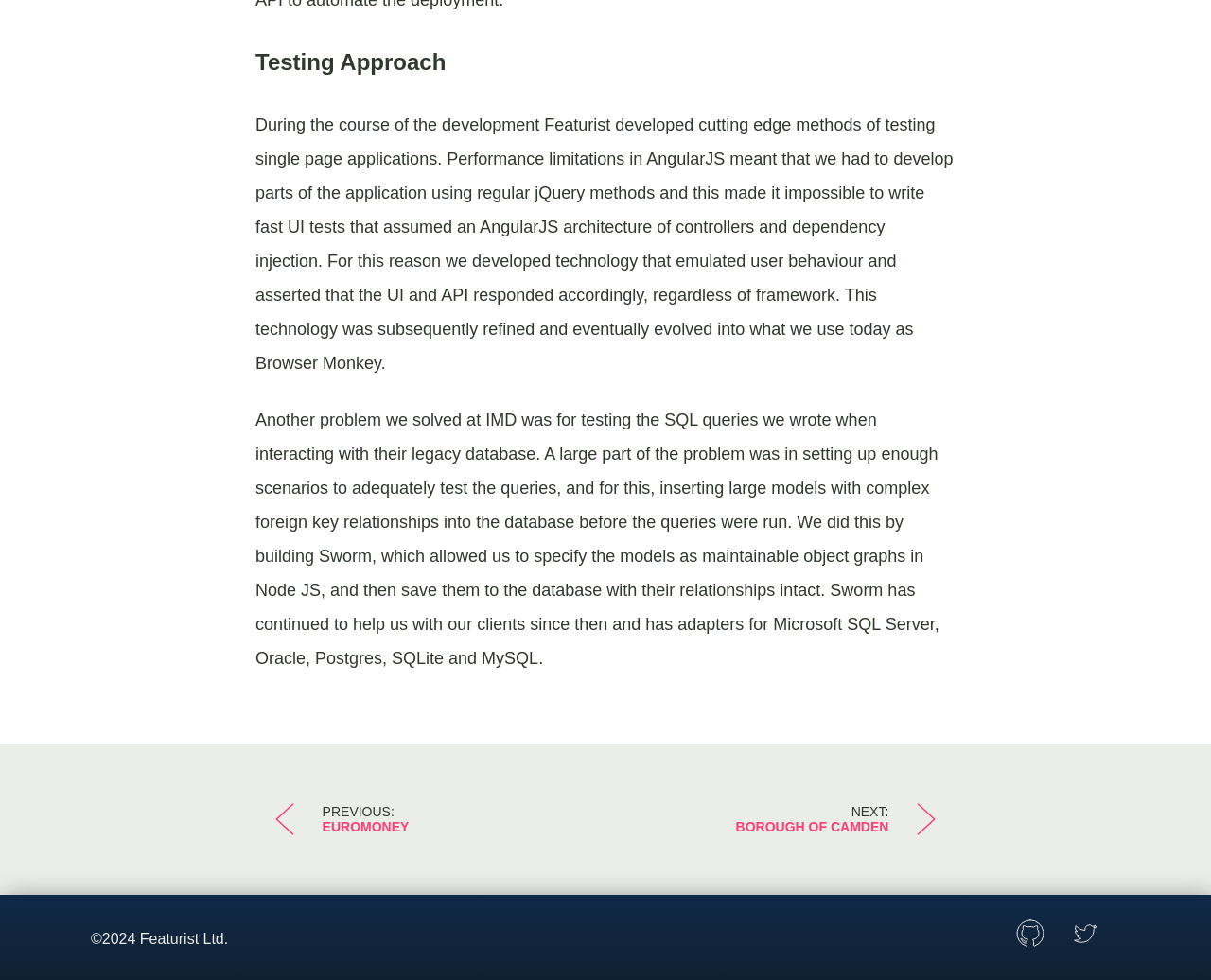Using the provided description Next:Borough of Camden, find the bounding box coordinates for the UI element. Provide the coordinates in (top-left x, top-left y, bottom-right x, bottom-right y) format, ensuring all values are between 0 and 1.

[0.607, 0.805, 0.79, 0.867]